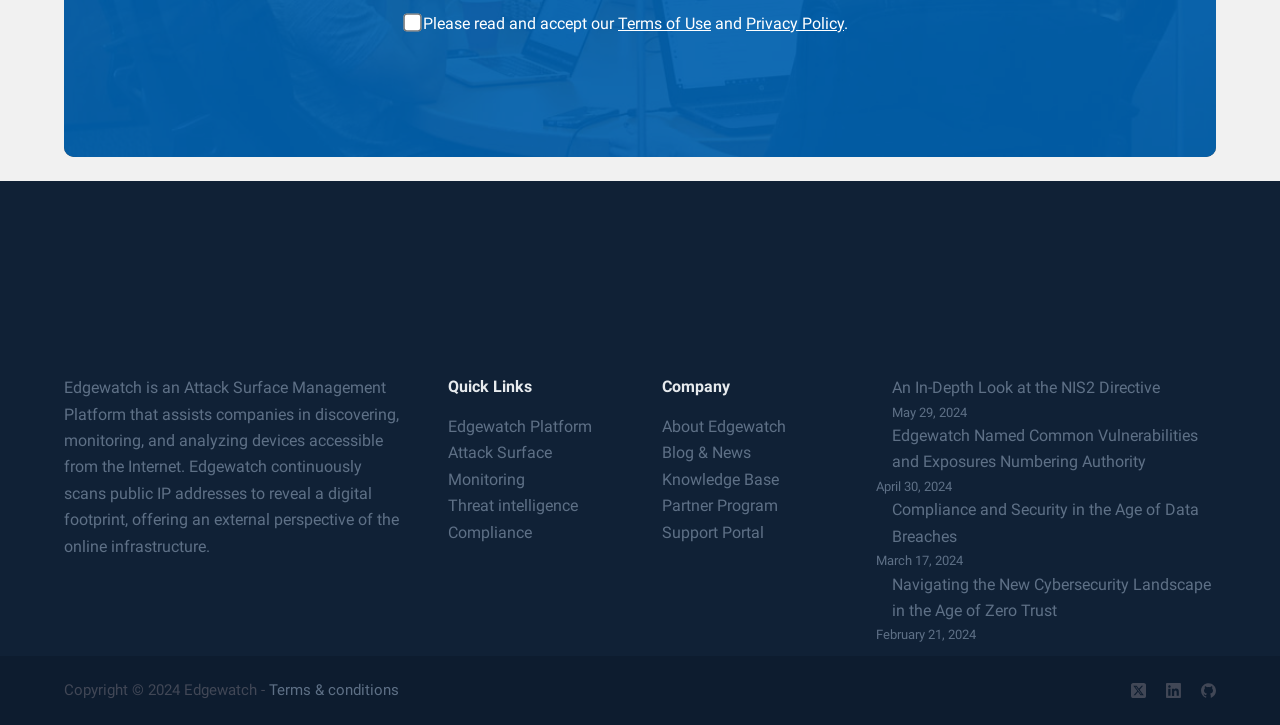Answer the question in a single word or phrase:
What is the latest news article?

An In-Depth Look at the NIS2 Directive